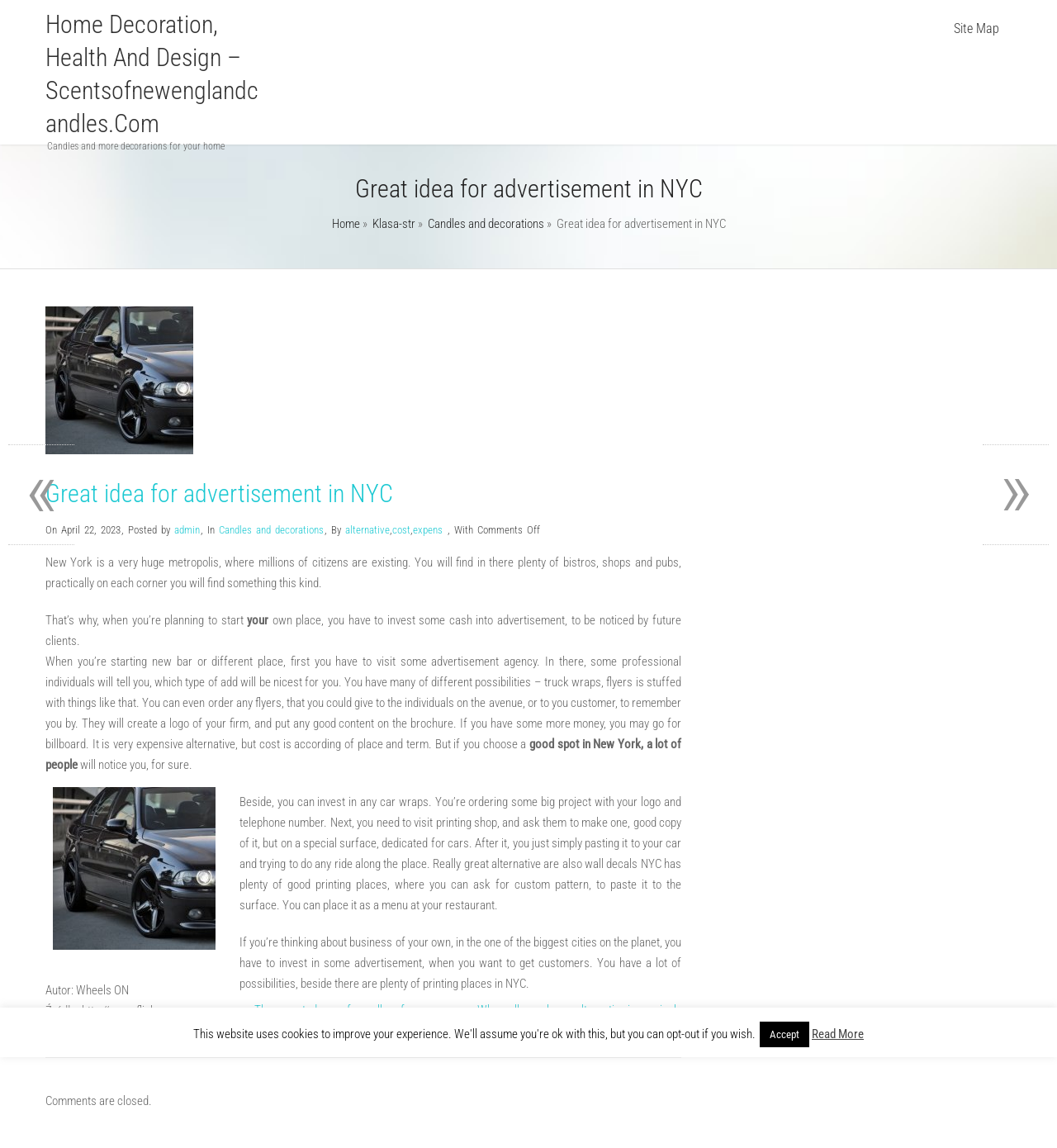Please determine the bounding box coordinates, formatted as (top-left x, top-left y, bottom-right x, bottom-right y), with all values as floating point numbers between 0 and 1. Identify the bounding box of the region described as: Site Map

[0.891, 0.0, 0.957, 0.05]